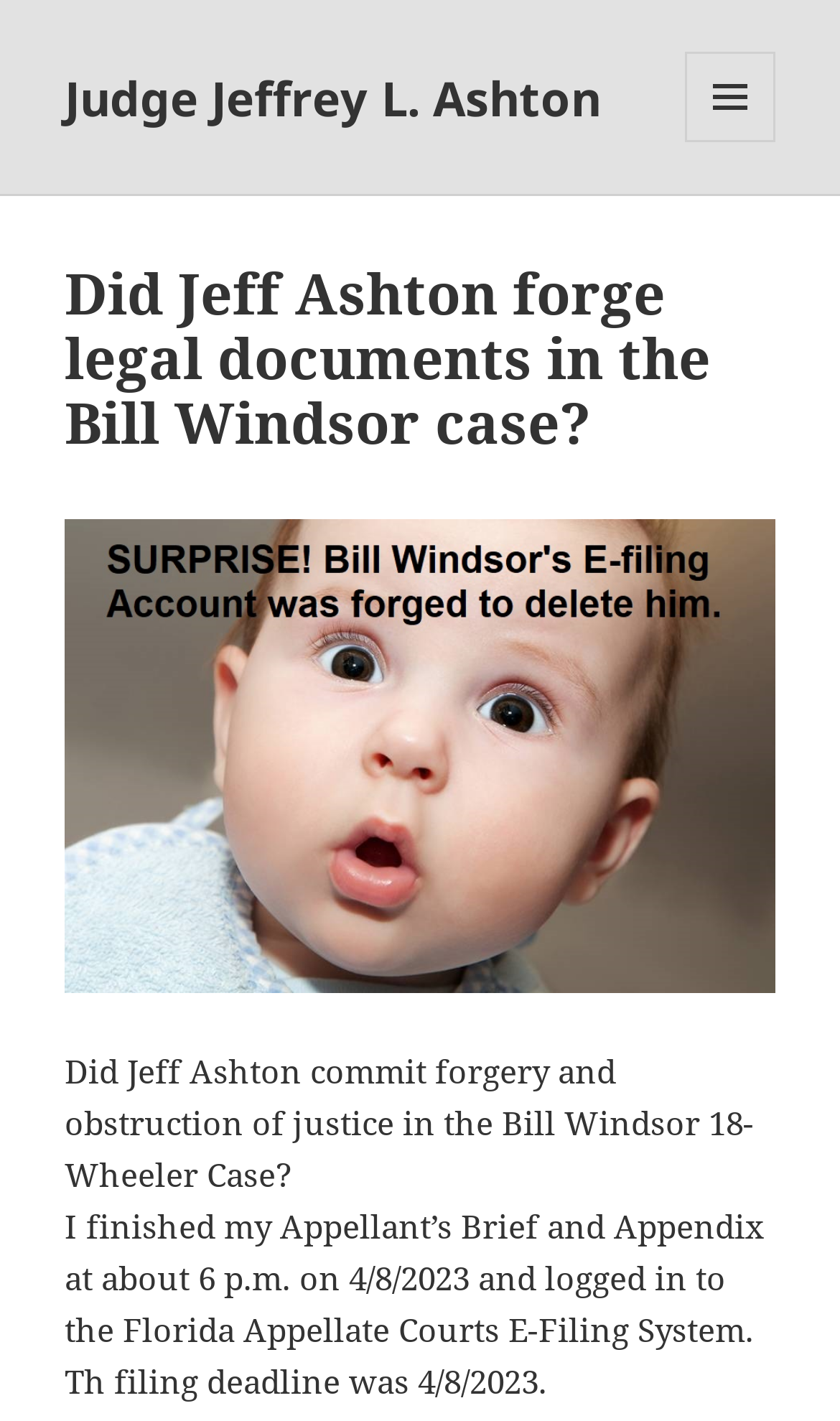What is the author doing at 6 p.m. on 4/8/2023?
Provide a comprehensive and detailed answer to the question.

The author finished their Appellant’s Brief and Appendix at 6 p.m. on 4/8/2023, which is obtained from the static text element that says 'I finished my Appellant’s Brief and Appendix at about 6 p.m. on 4/8/2023'.